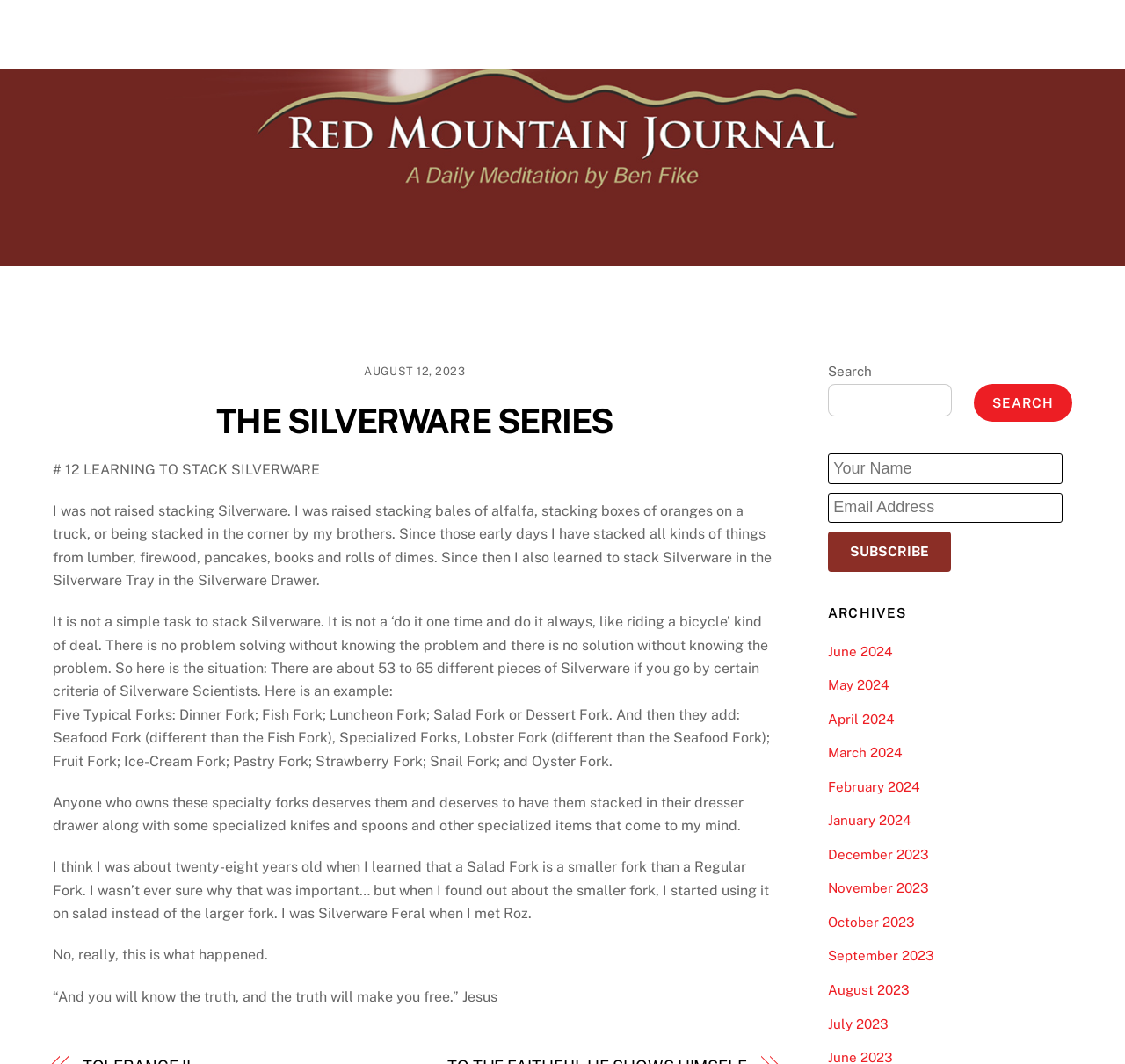What is the author's attitude towards people who own specialized forks?
Your answer should be a single word or phrase derived from the screenshot.

Respectful